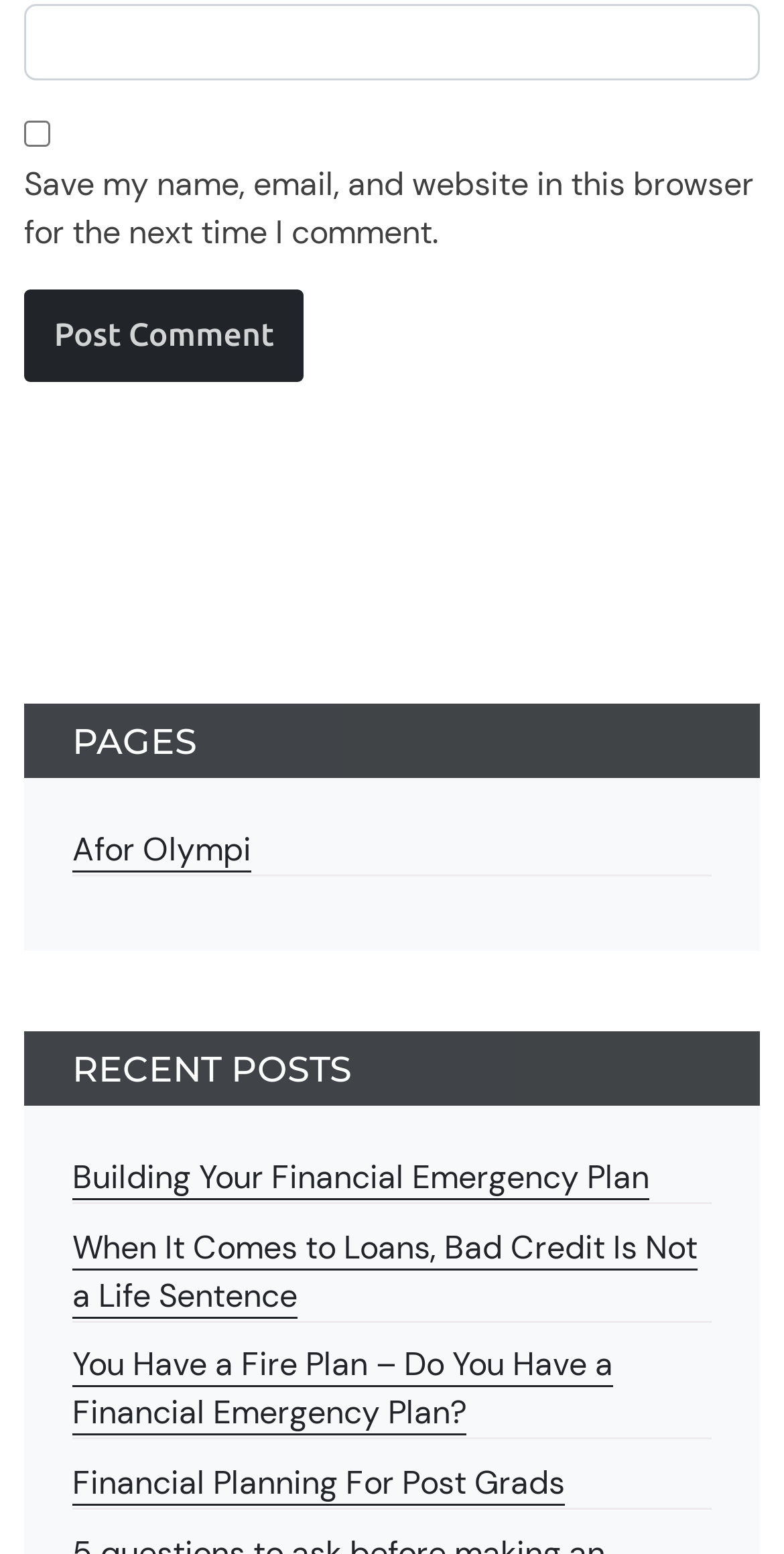Bounding box coordinates are given in the format (top-left x, top-left y, bottom-right x, bottom-right y). All values should be floating point numbers between 0 and 1. Provide the bounding box coordinate for the UI element described as: Afor Olympi

[0.092, 0.533, 0.321, 0.562]